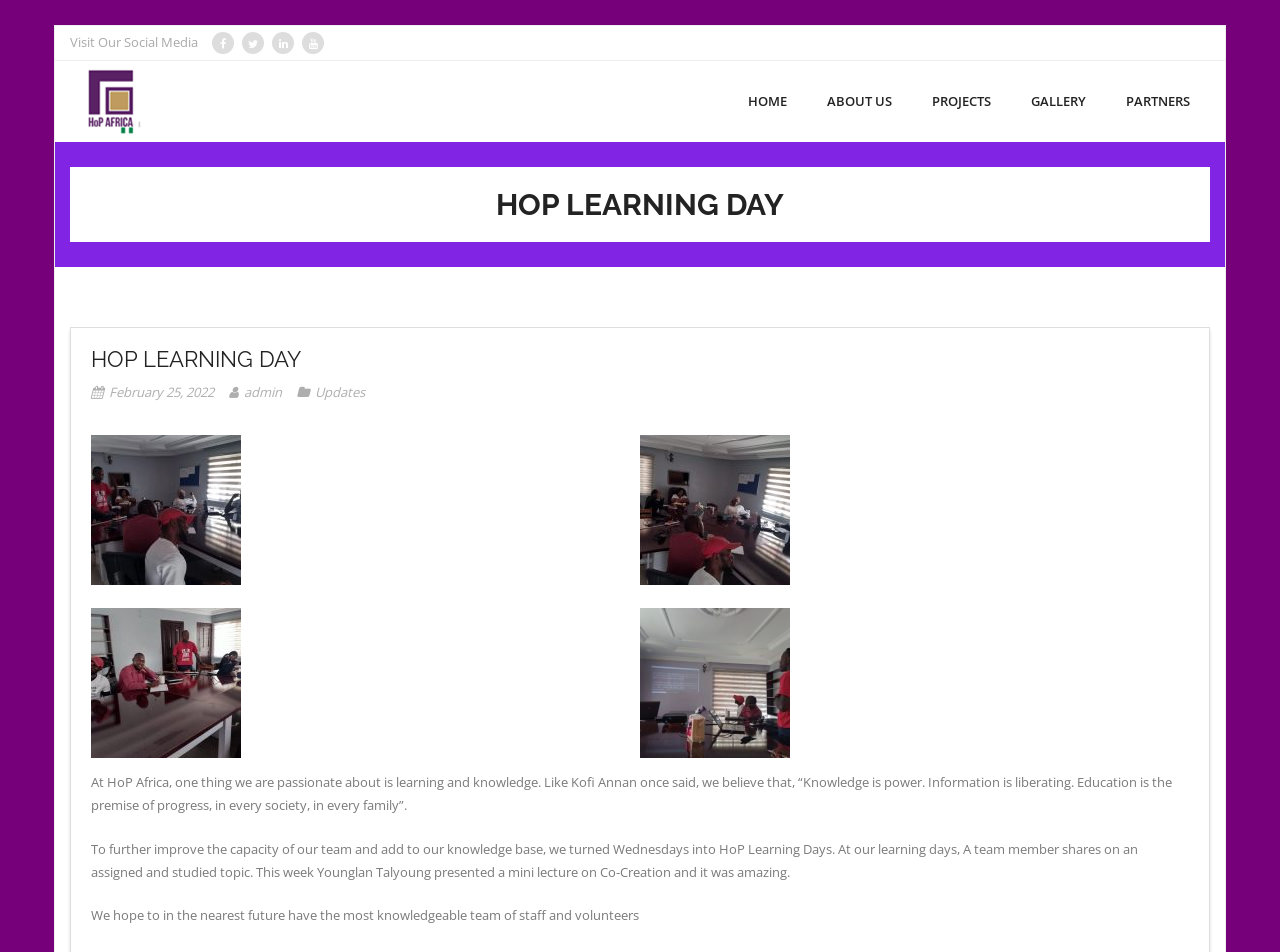What is the quote mentioned on the webpage?
Please look at the screenshot and answer using one word or phrase.

Knowledge is power...